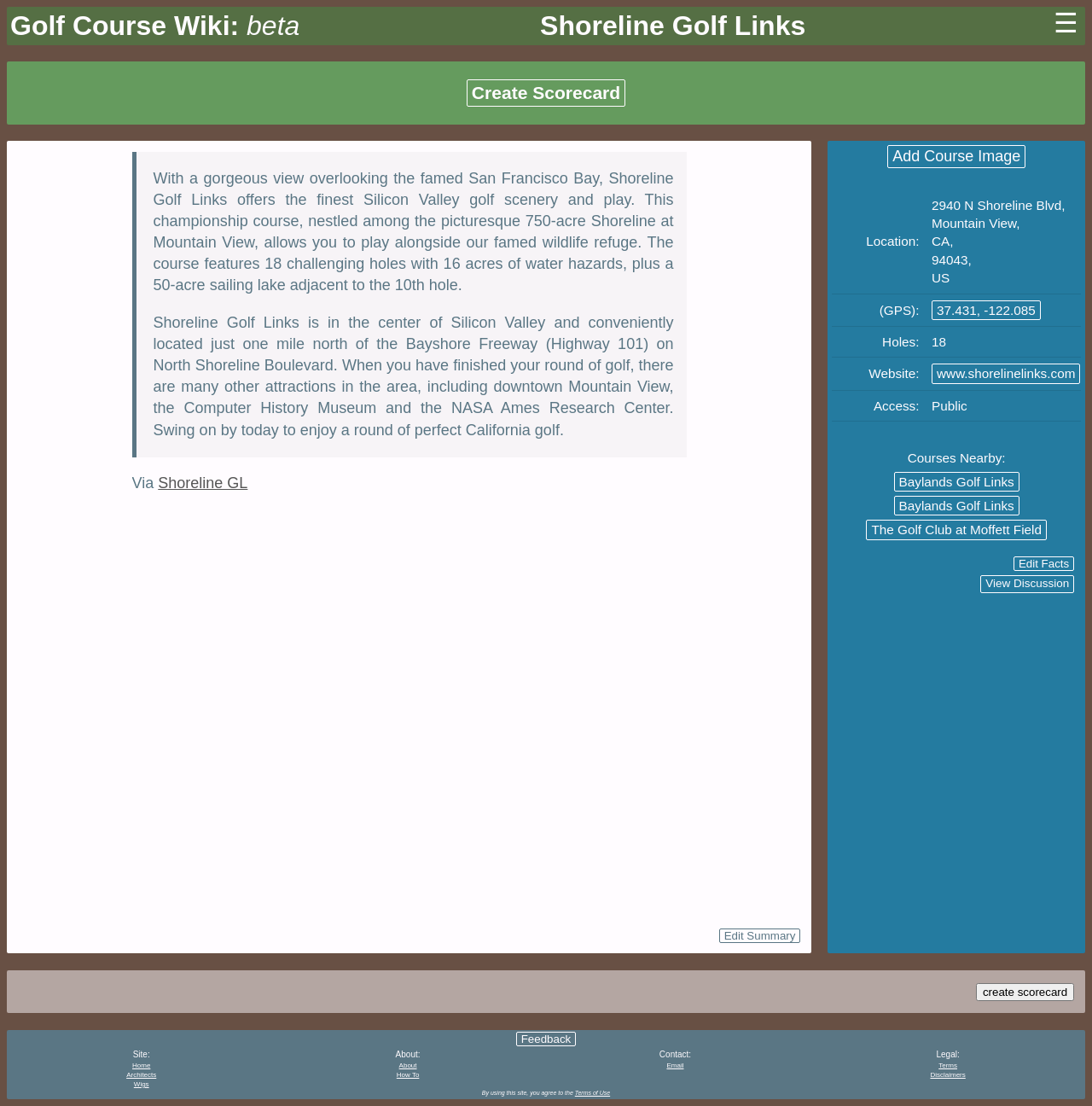Pinpoint the bounding box coordinates of the clickable element needed to complete the instruction: "View alerts". The coordinates should be provided as four float numbers between 0 and 1: [left, top, right, bottom].

None